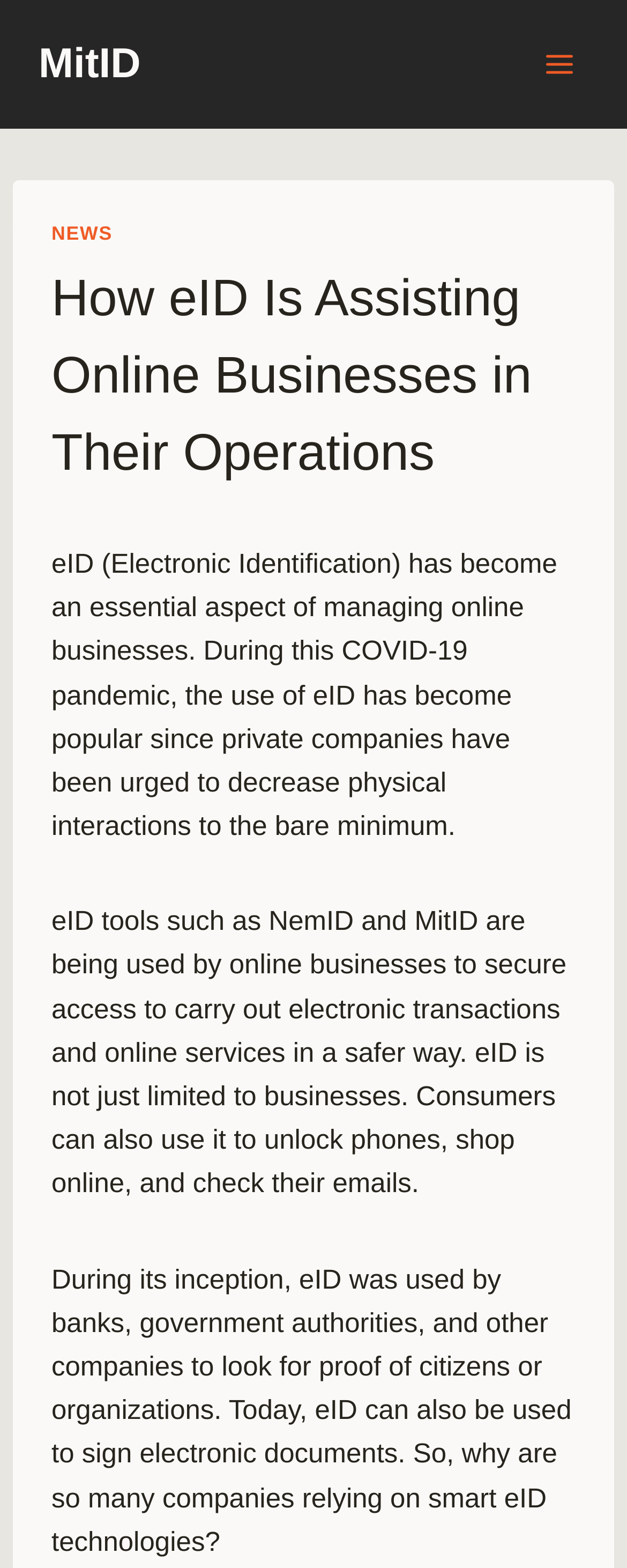Predict the bounding box of the UI element based on this description: "News".

[0.082, 0.142, 0.18, 0.156]